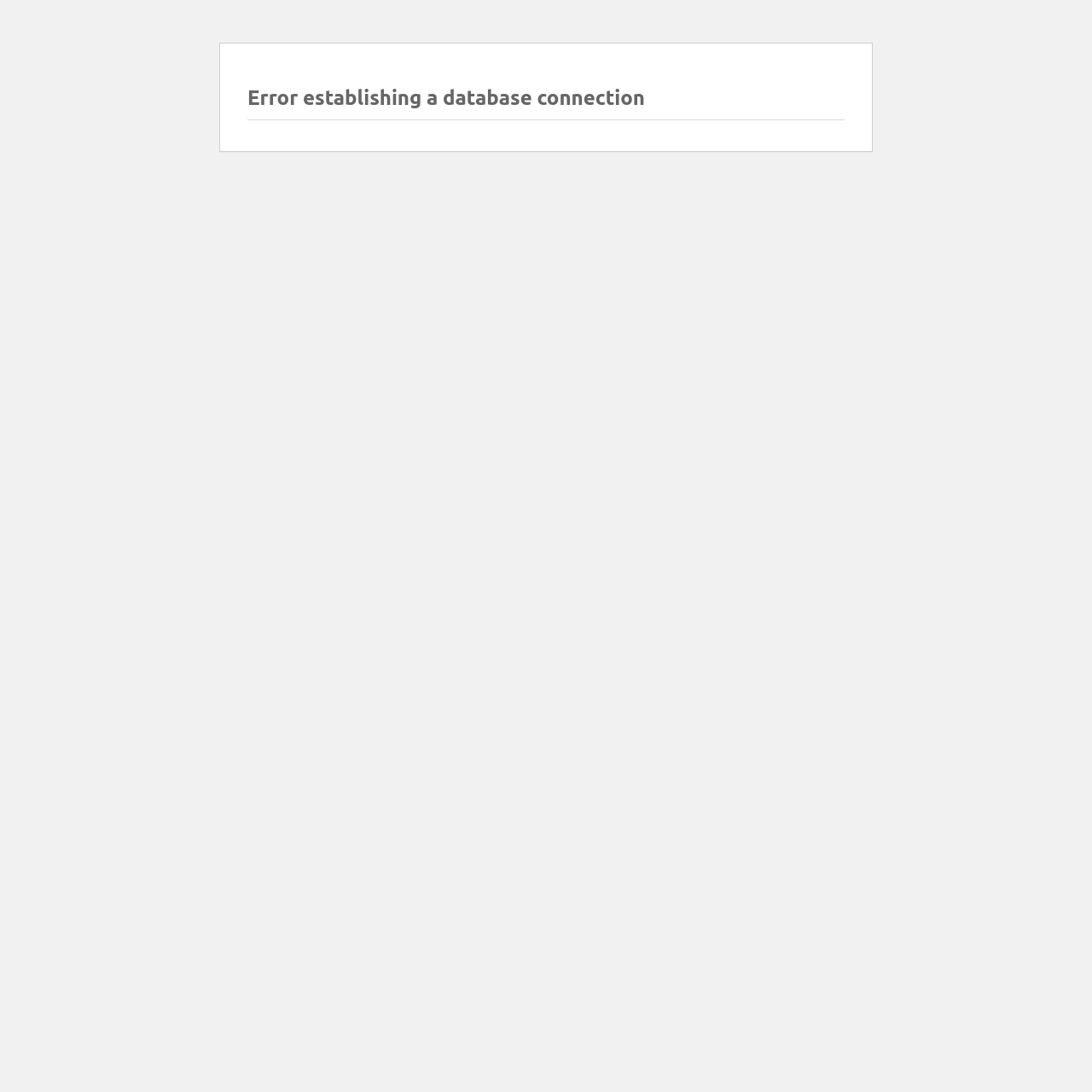Identify and provide the main heading of the webpage.

Error establishing a database connection